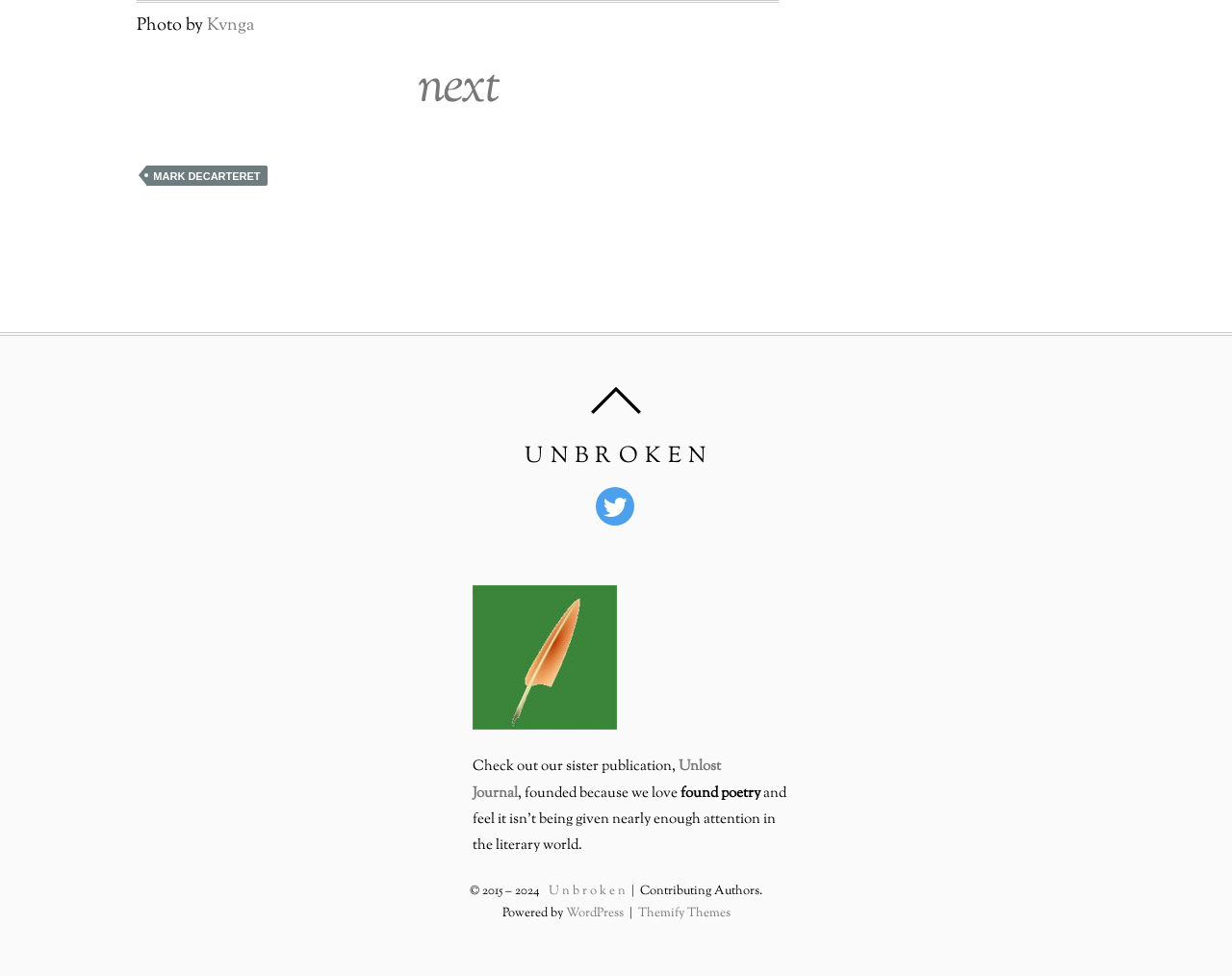Provide your answer in a single word or phrase: 
What is the name of the sister publication?

Unlost Journal